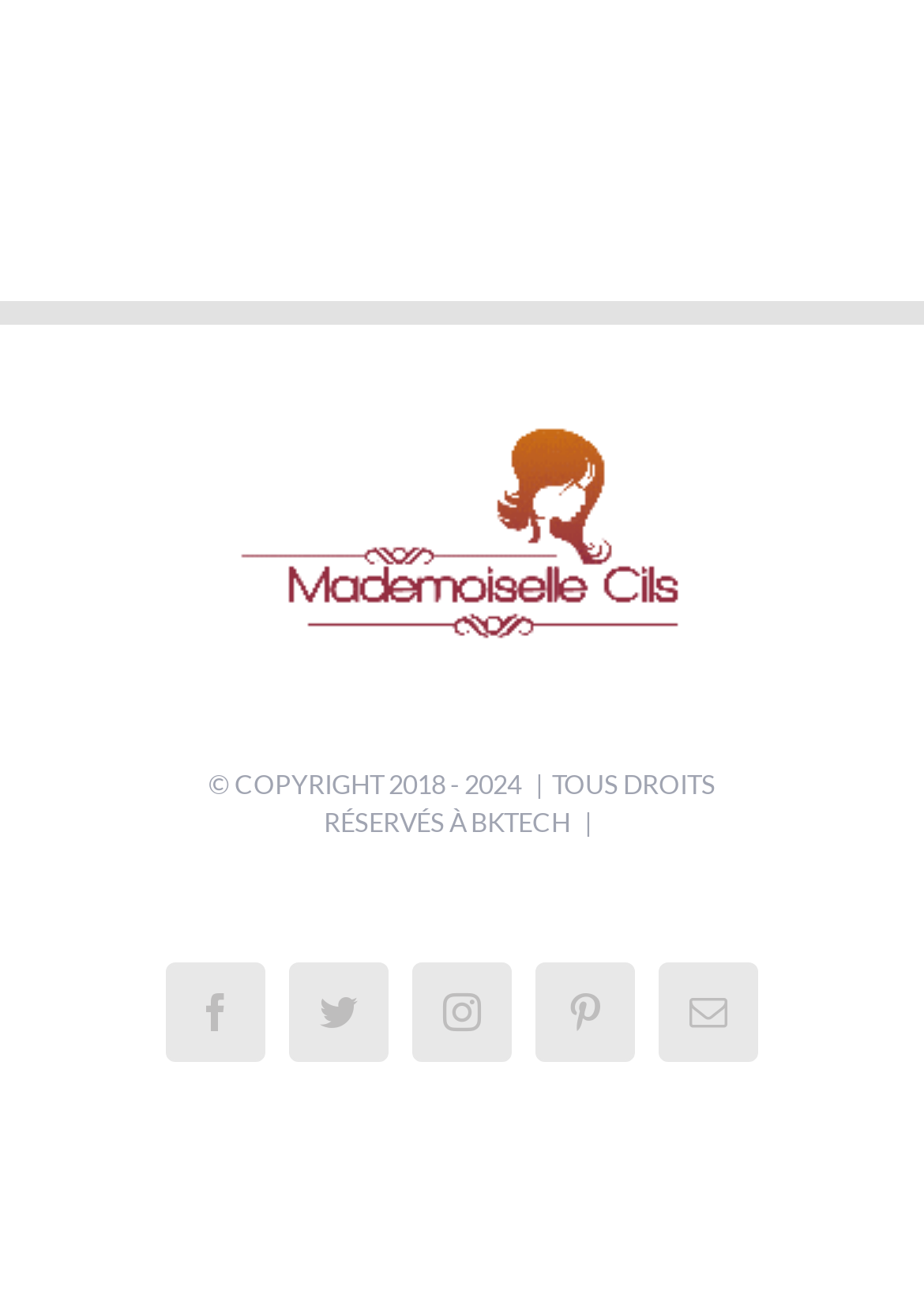Reply to the question below using a single word or brief phrase:
What is the name of the company?

BKTECH